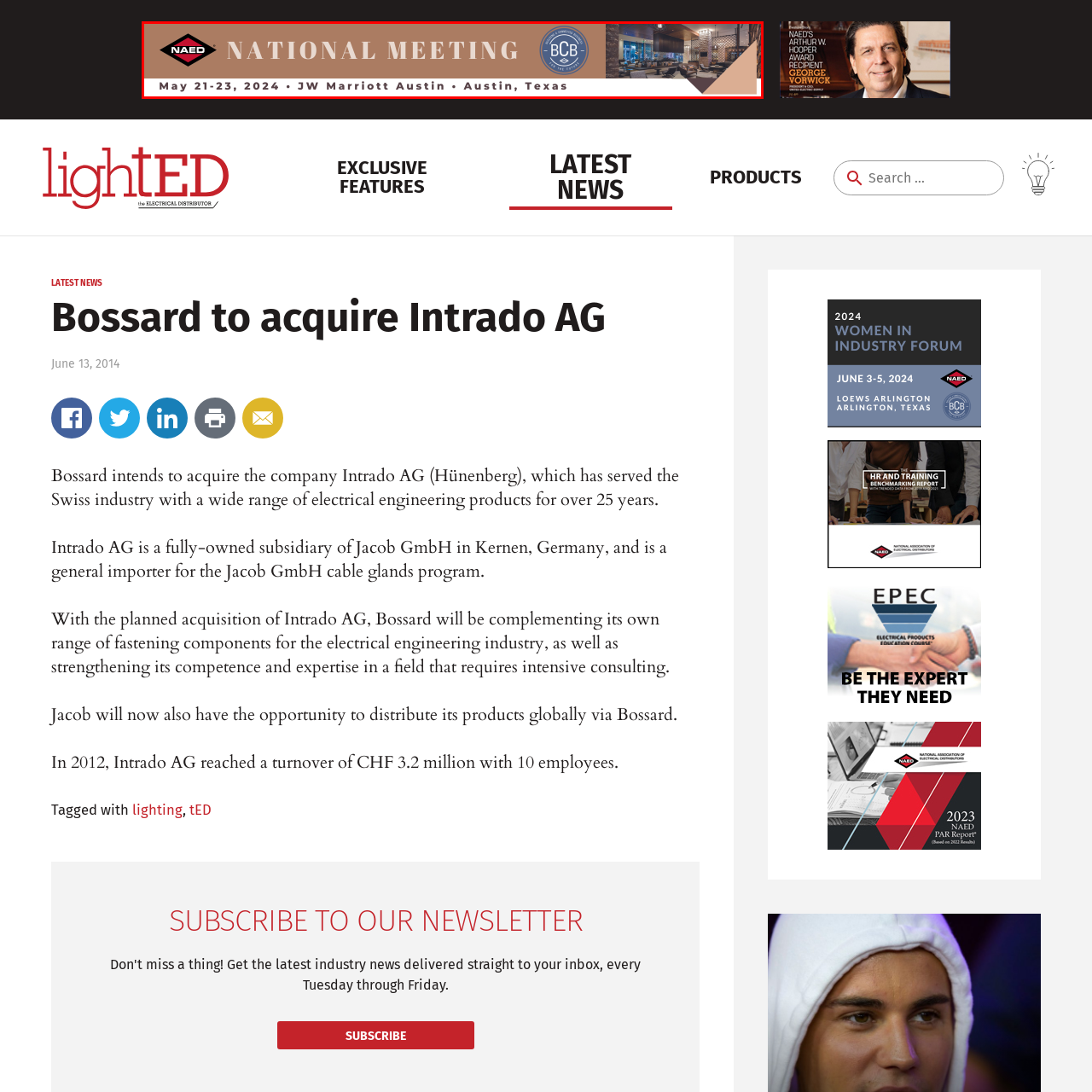What is the significance of the NAED logo and the BCB emblem?
Look closely at the image highlighted by the red bounding box and give a comprehensive answer to the question.

The caption explains that the NAED logo and the BCB emblem are incorporated into the design, symbolizing industry collaboration. This suggests that the event is important for professionals in the electrical distribution sector to come together and collaborate.